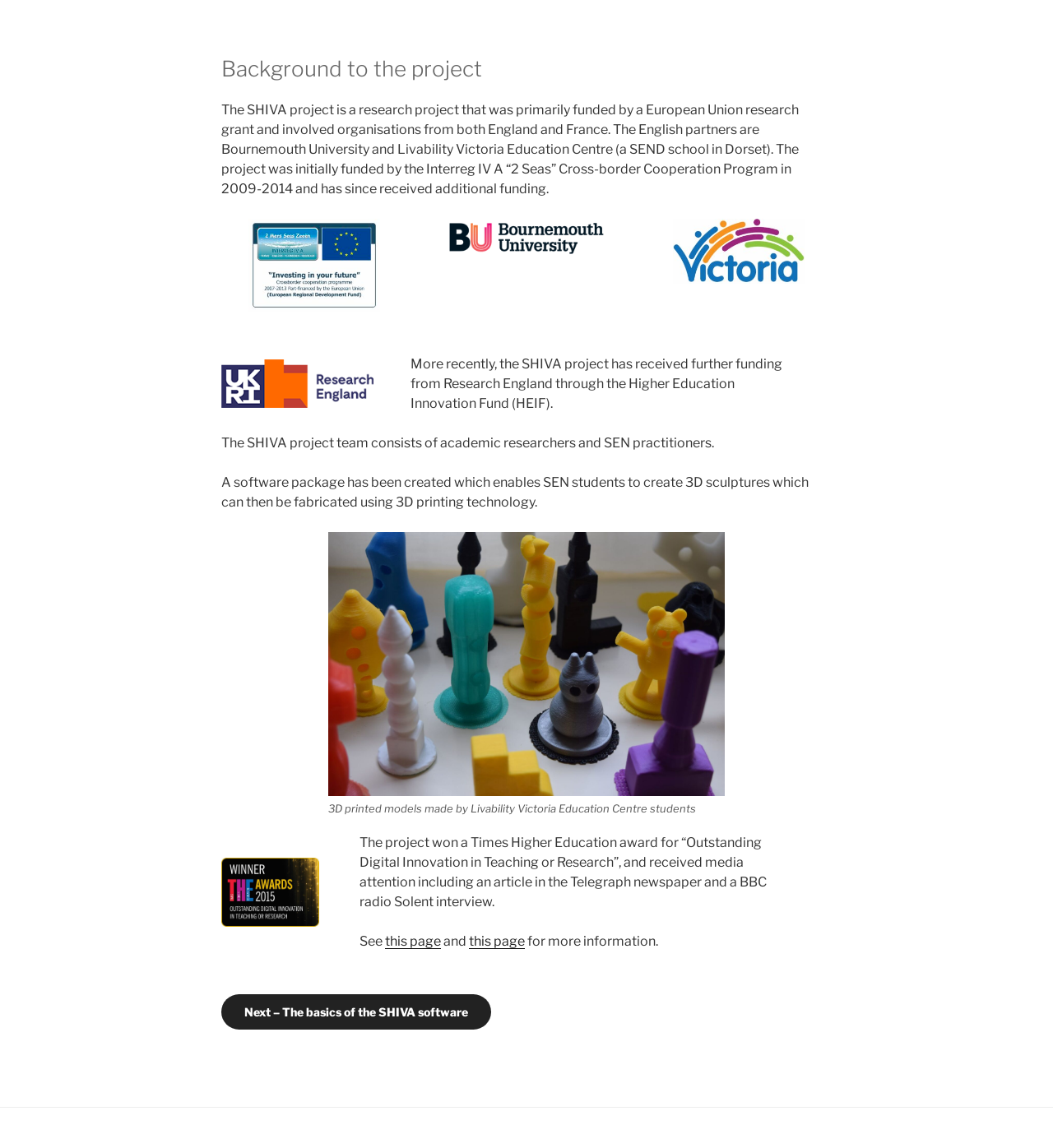Bounding box coordinates should be provided in the format (top-left x, top-left y, bottom-right x, bottom-right y) with all values between 0 and 1. Identify the bounding box for this UI element: this page

[0.366, 0.813, 0.419, 0.827]